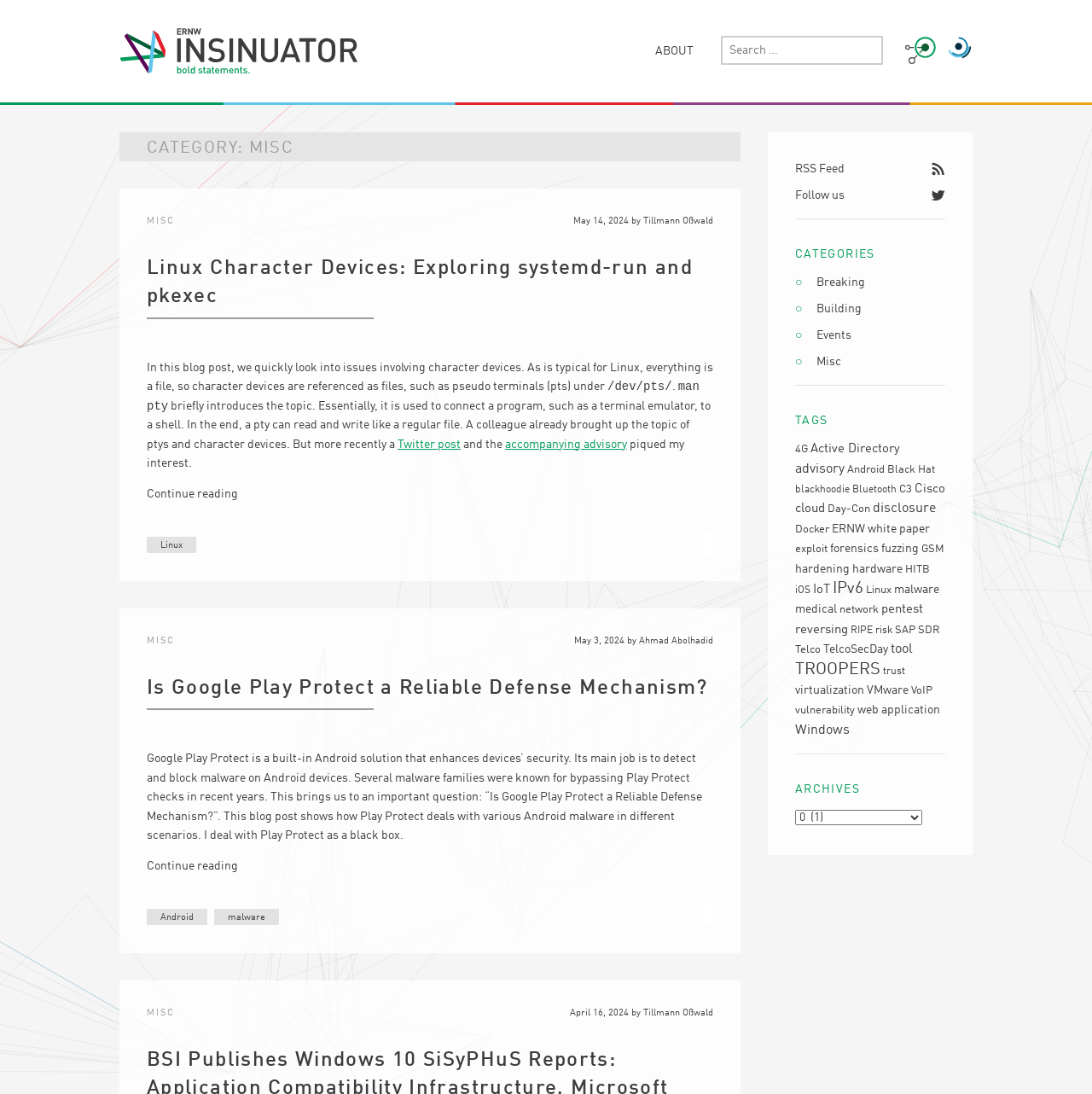Predict the bounding box of the UI element based on this description: "May 3, 2024".

[0.526, 0.583, 0.572, 0.592]